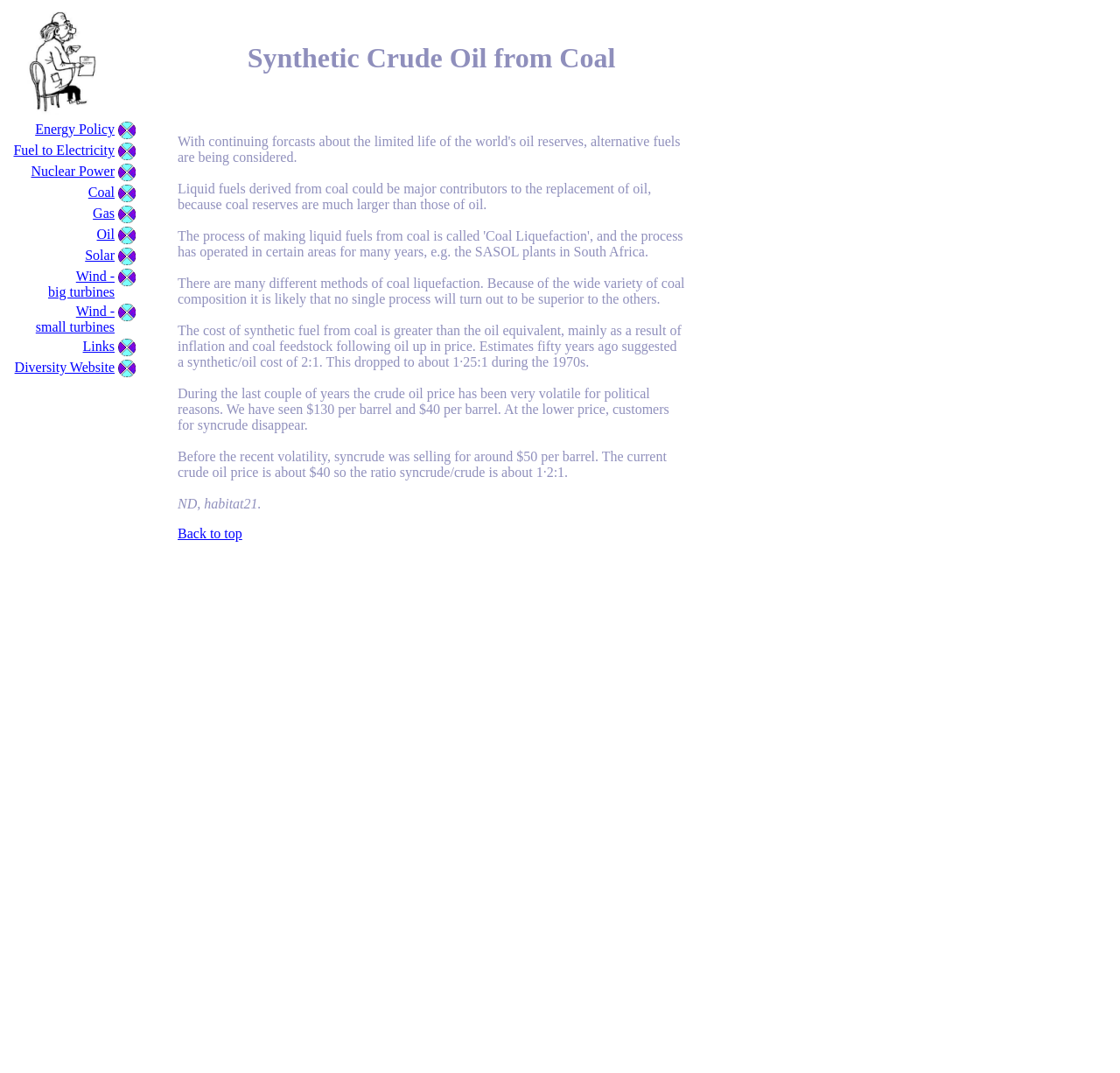Determine the bounding box coordinates of the clickable area required to perform the following instruction: "Visit Links". The coordinates should be represented as four float numbers between 0 and 1: [left, top, right, bottom].

[0.074, 0.316, 0.102, 0.33]